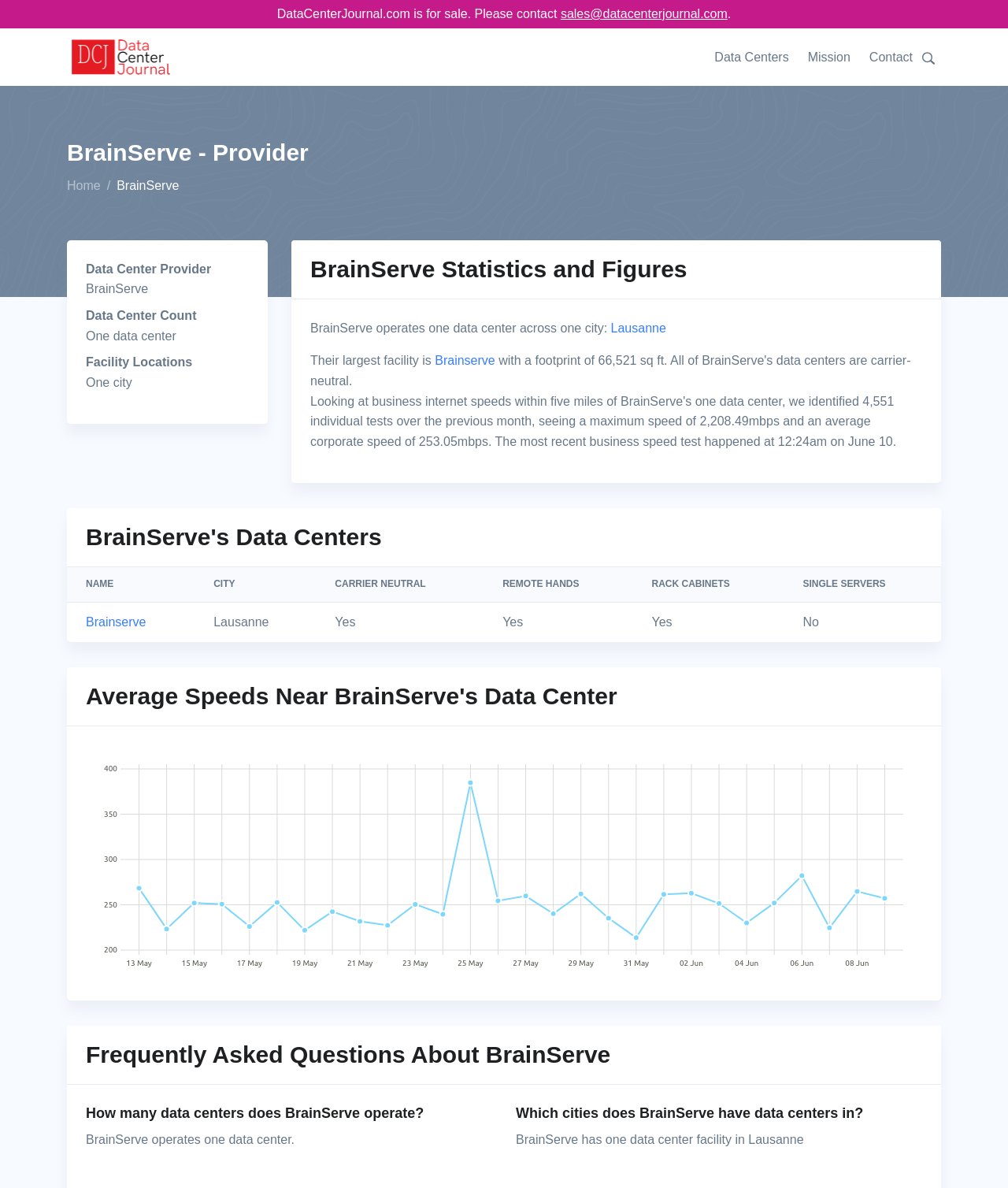Summarize the contents and layout of the webpage in detail.

The webpage is about BrainServe, a data center provider. At the top, there is a logo of Data Center Journal and a link to contact for purchasing the domain. Below the logo, there are navigation links to "Data Centers", "Mission", and "Contact". 

On the left side, there is a section with a heading "BrainServe - Provider" that provides information about BrainServe, including its data center count, facility locations, and a description list with details about the provider. 

To the right of this section, there is a heading "BrainServe Statistics and Figures" that provides an overview of BrainServe's data centers. Below this heading, there is a paragraph of text describing BrainServe's data center operations, followed by a link to "Lausanne", which is the city where BrainServe's data center is located.

Further down, there is a table with a heading "BrainServe's Data Centers" that lists information about BrainServe's data center, including its name, city, and features such as carrier neutrality, remote hands, and rack cabinets.

Below the table, there is a section with a heading "Average Speeds Near BrainServe's Data Center" that displays a graph with average speeds near BrainServe's data center. The graph has labels on the y-axis with speeds ranging from 200 to 400, and labels on the x-axis with dates from May 13 to June 8.

Finally, at the bottom of the page, there is a section with a heading "Frequently Asked Questions About BrainServe" that provides answers to questions about BrainServe, including how many data centers it operates and which cities it has data centers in.